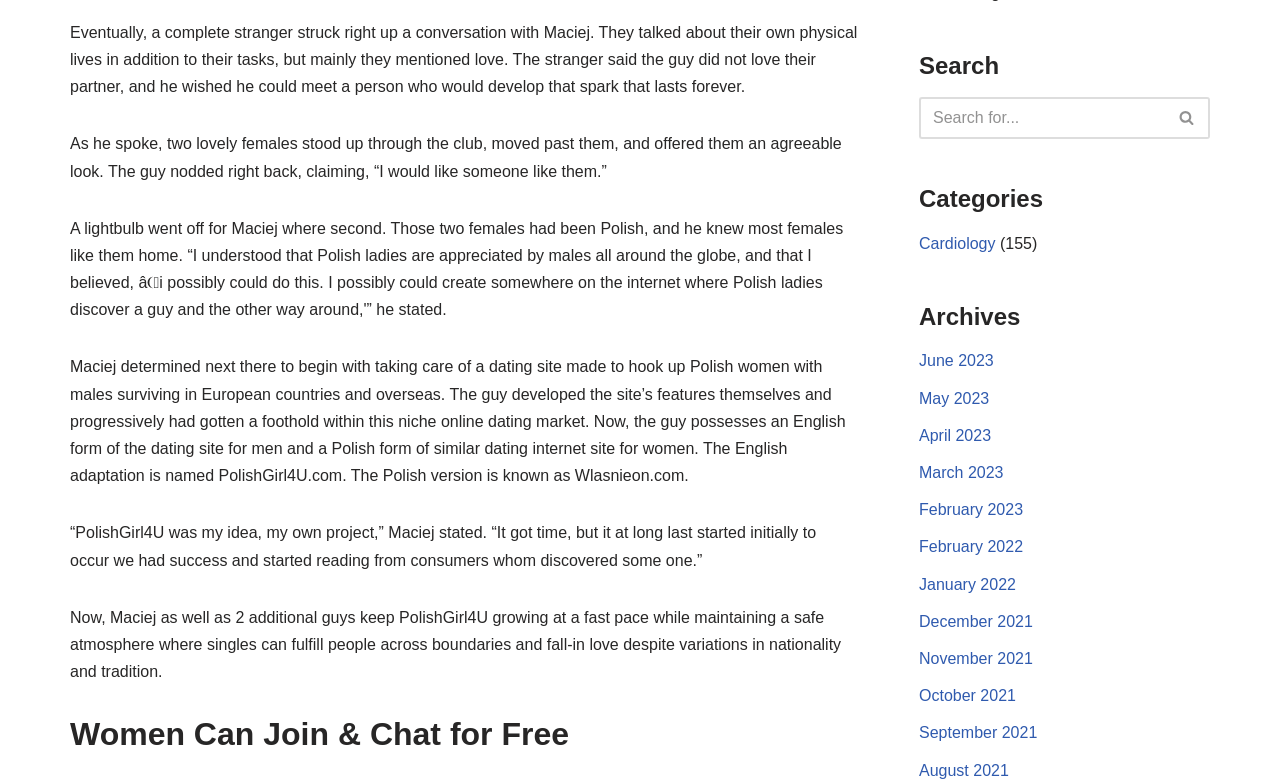Extract the bounding box coordinates for the UI element described by the text: "Cardiology". The coordinates should be in the form of [left, top, right, bottom] with values between 0 and 1.

[0.718, 0.299, 0.778, 0.321]